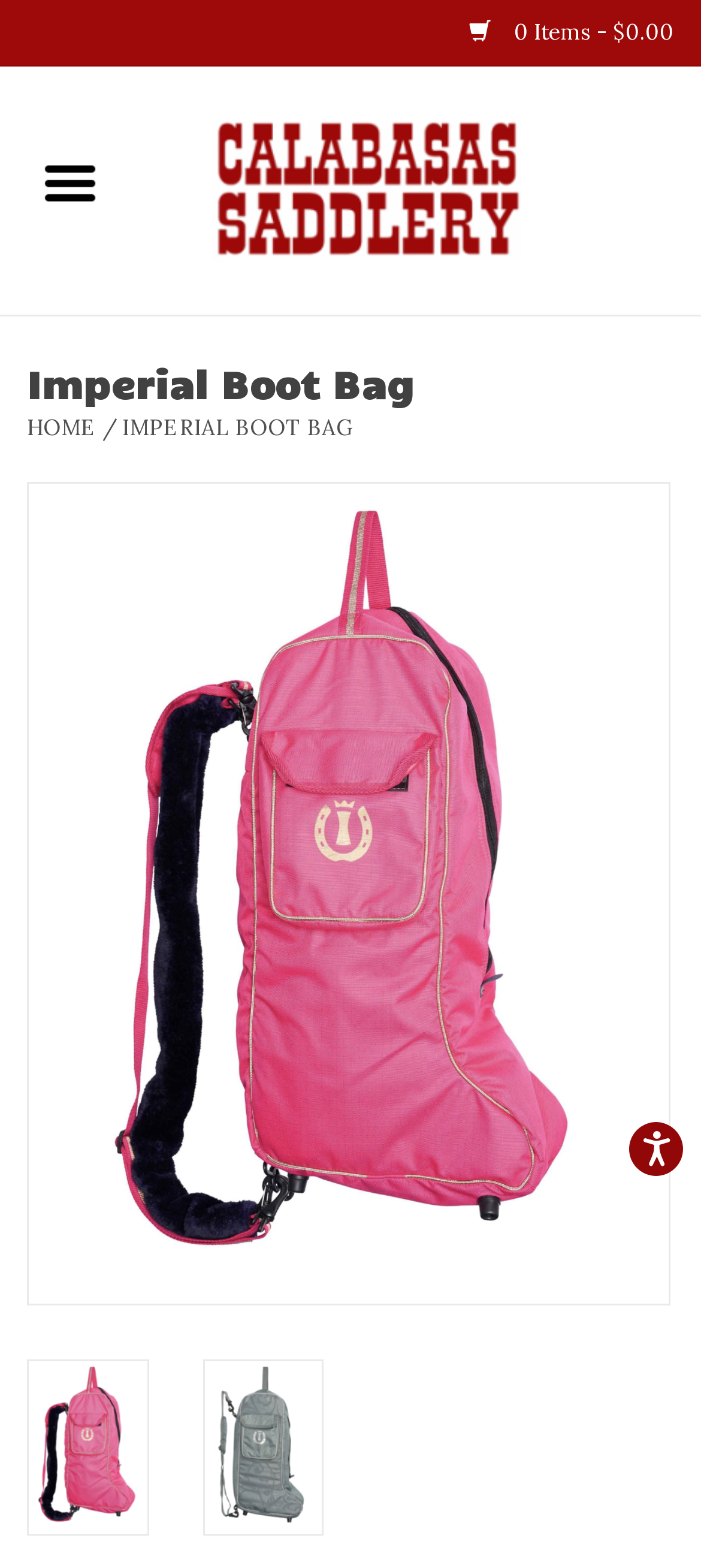Predict the bounding box coordinates of the area that should be clicked to accomplish the following instruction: "Search for products". The bounding box coordinates should consist of four float numbers between 0 and 1, i.e., [left, top, right, bottom].

[0.038, 0.017, 0.577, 0.063]